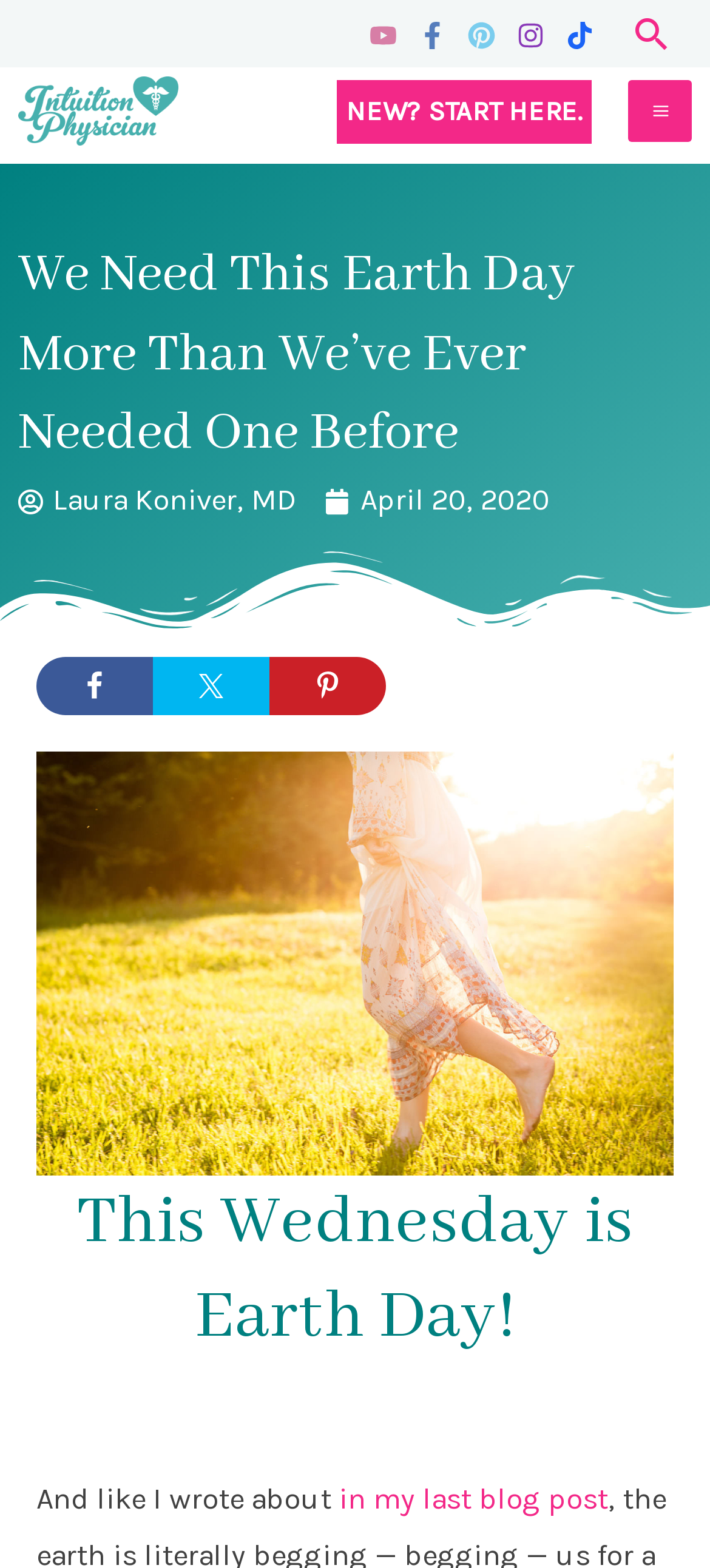Given the description info@basitmedical.co.uk, predict the bounding box coordinates of the UI element. Ensure the coordinates are in the format (top-left x, top-left y, bottom-right x, bottom-right y) and all values are between 0 and 1.

None